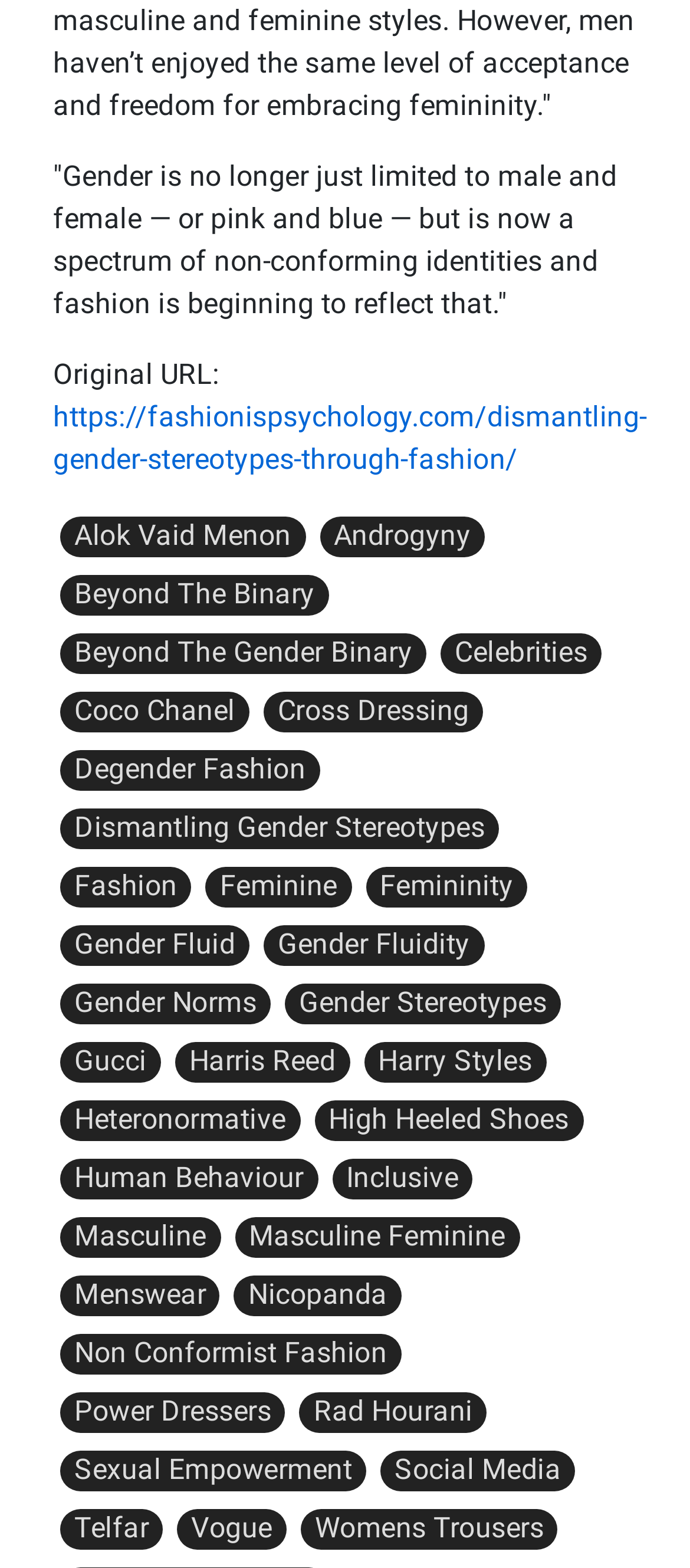Please provide the bounding box coordinates for the element that needs to be clicked to perform the following instruction: "Explore the concept of androgyny". The coordinates should be given as four float numbers between 0 and 1, i.e., [left, top, right, bottom].

[0.463, 0.33, 0.703, 0.356]